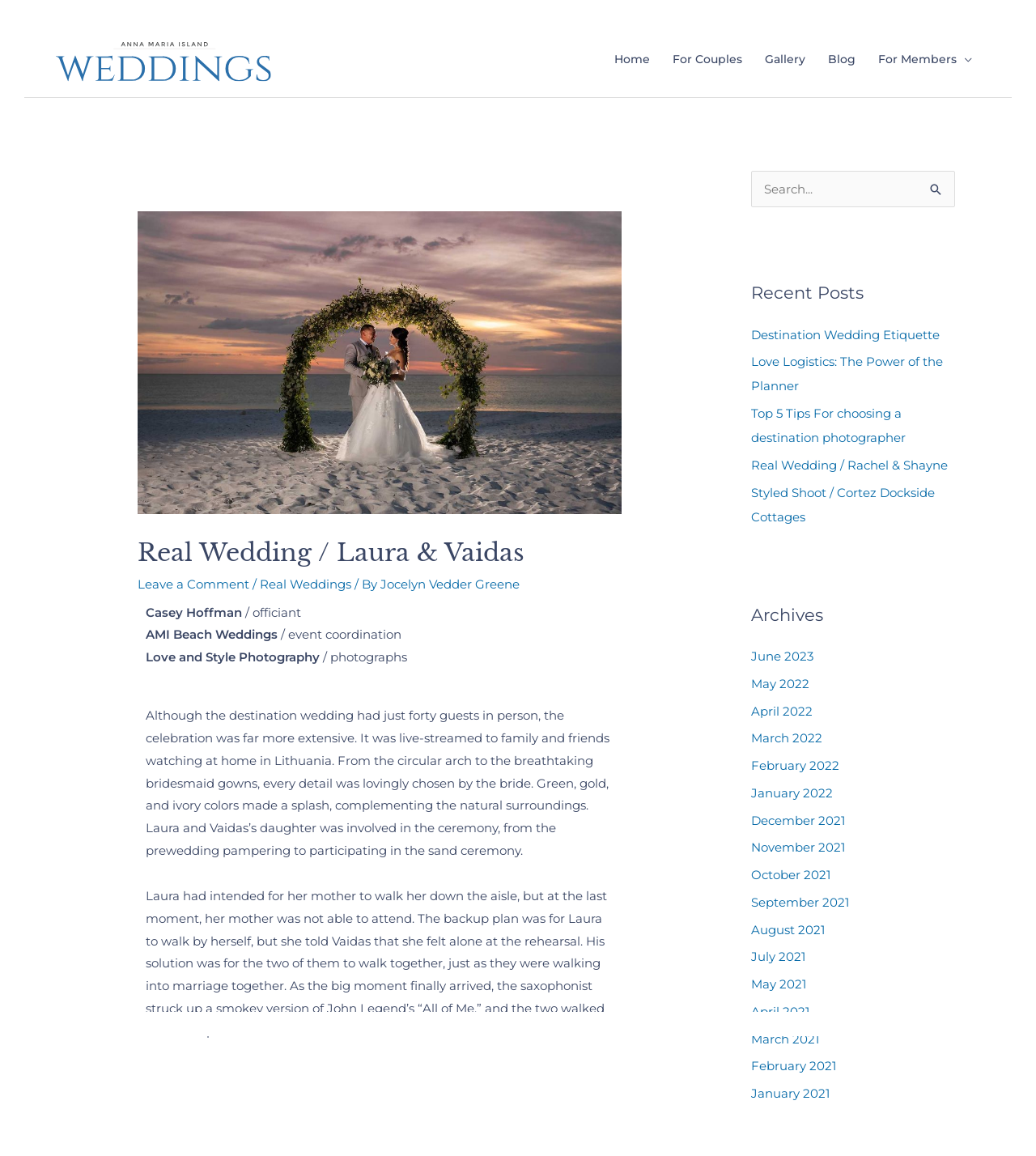Locate the UI element described by Home in the provided webpage screenshot. Return the bounding box coordinates in the format (top-left x, top-left y, bottom-right x, bottom-right y), ensuring all values are between 0 and 1.

[0.582, 0.032, 0.638, 0.071]